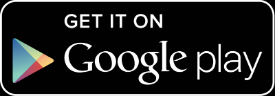What is the goal of using rich colors and clear text?
Using the details from the image, give an elaborate explanation to answer the question.

The use of rich colors and clear text is aimed at making the call-to-action button stand out, enhancing its visibility, and drawing the attention of visitors to the mobile application, ultimately encouraging them to engage with it.